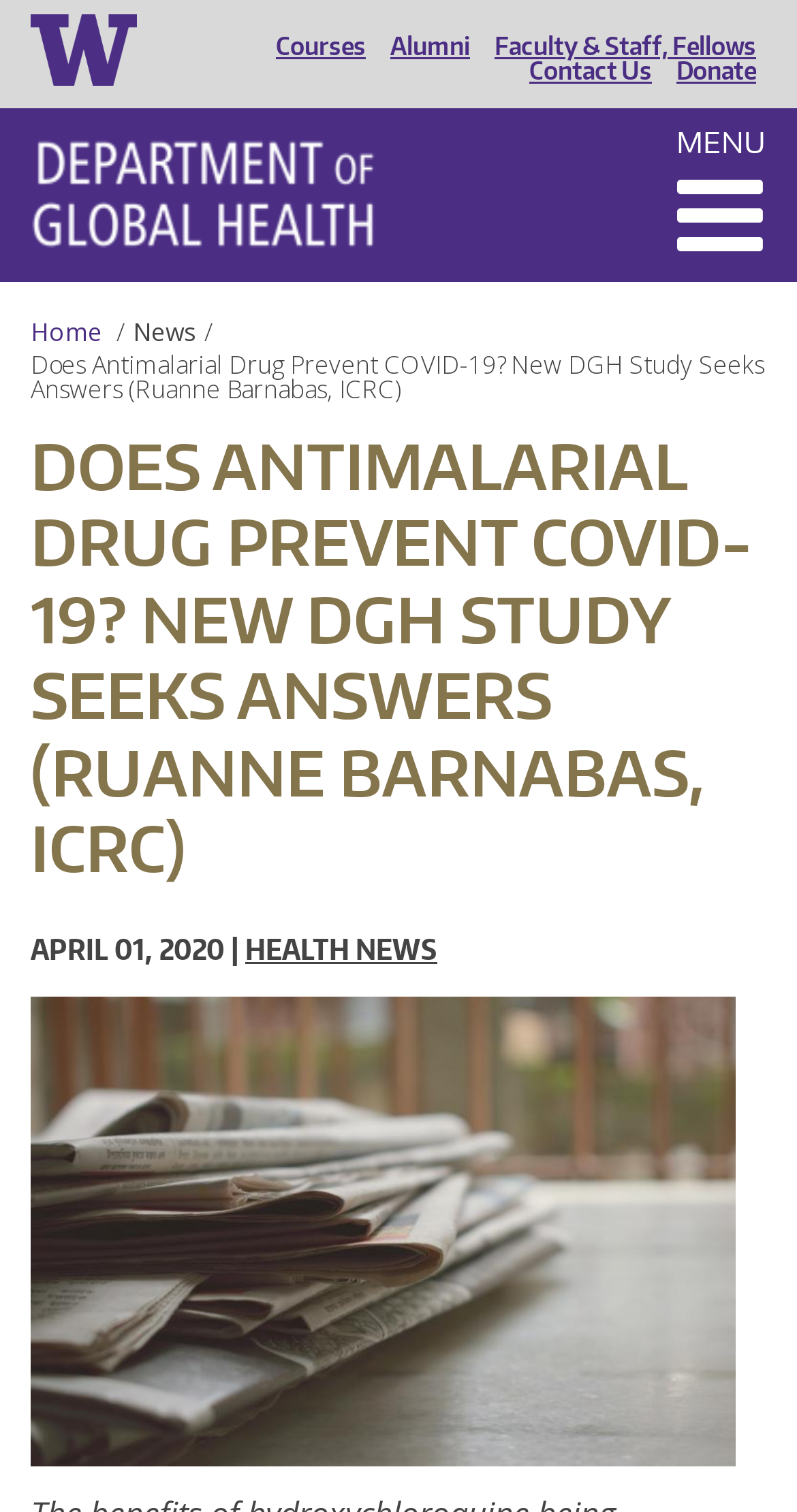Please identify the bounding box coordinates of the element's region that I should click in order to complete the following instruction: "Go to the Courses page". The bounding box coordinates consist of four float numbers between 0 and 1, i.e., [left, top, right, bottom].

[0.333, 0.023, 0.472, 0.039]